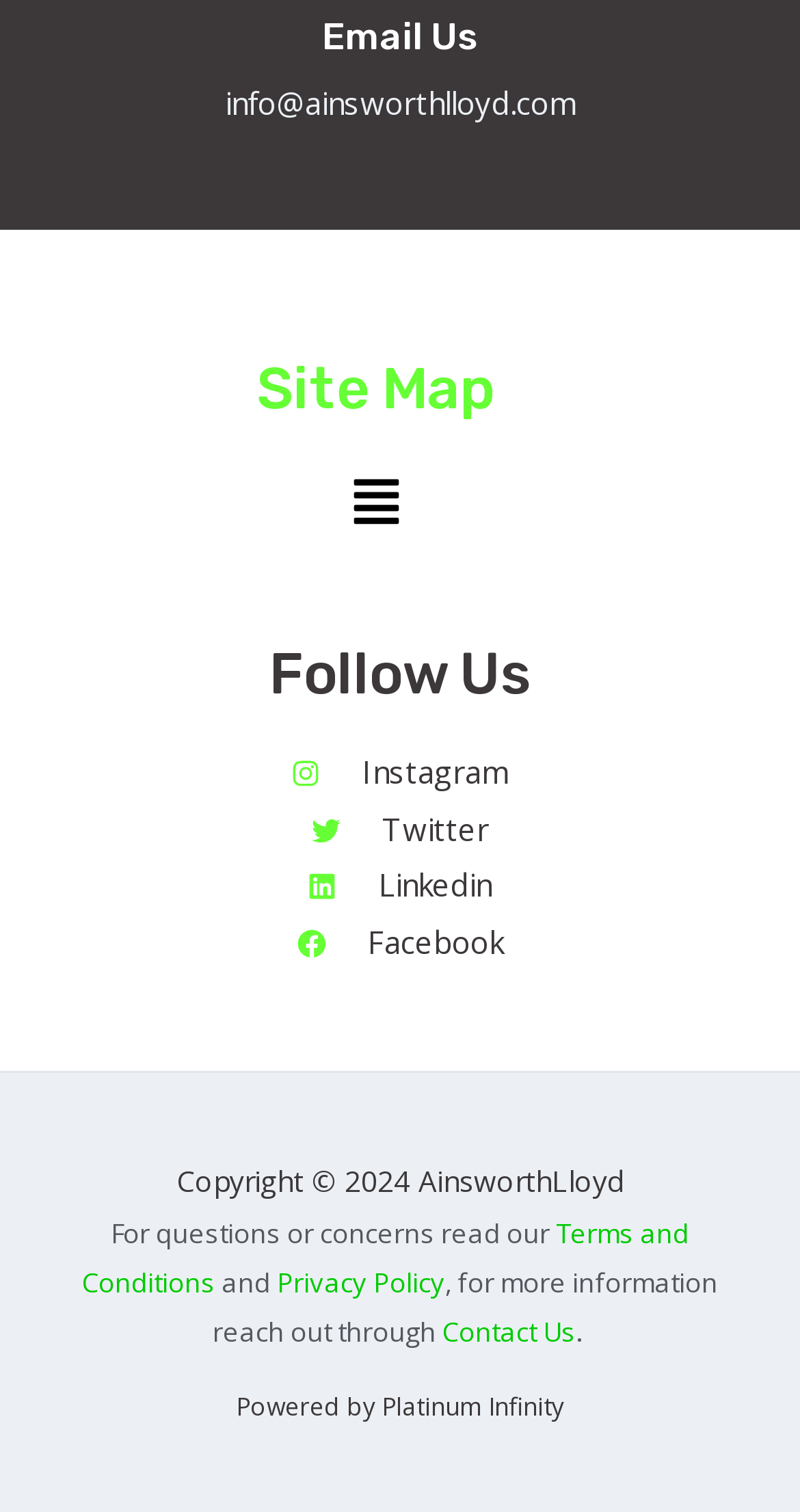Locate the bounding box coordinates of the clickable area to execute the instruction: "Follow us on Instagram". Provide the coordinates as four float numbers between 0 and 1, represented as [left, top, right, bottom].

[0.062, 0.492, 0.938, 0.53]